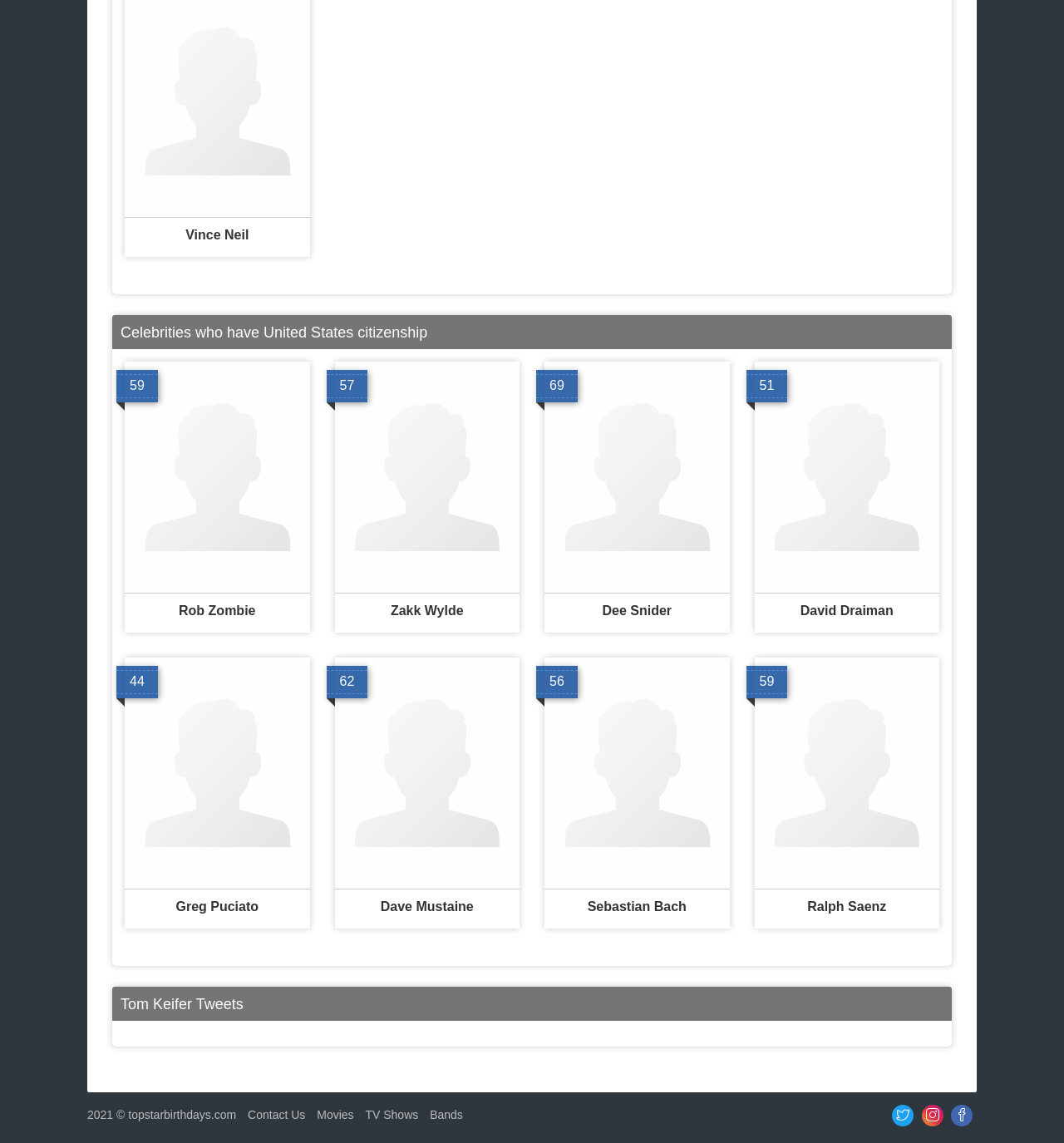Given the description of the UI element: "alt="invicta-university--YELLOW-250" title="invicta-university–YELLOW-250"", predict the bounding box coordinates in the form of [left, top, right, bottom], with each value being a float between 0 and 1.

None